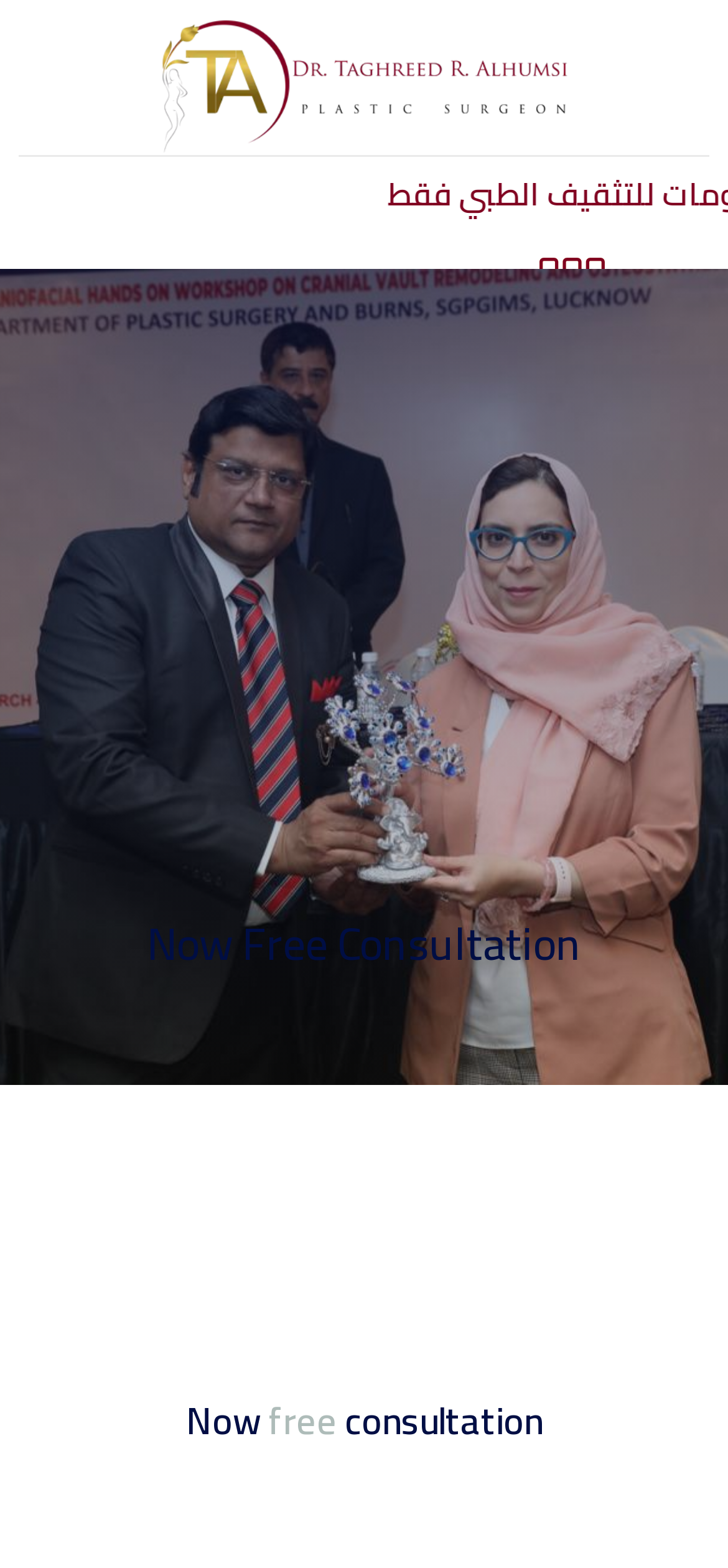How many social media links are present on the webpage?
Please look at the screenshot and answer using one word or phrase.

4